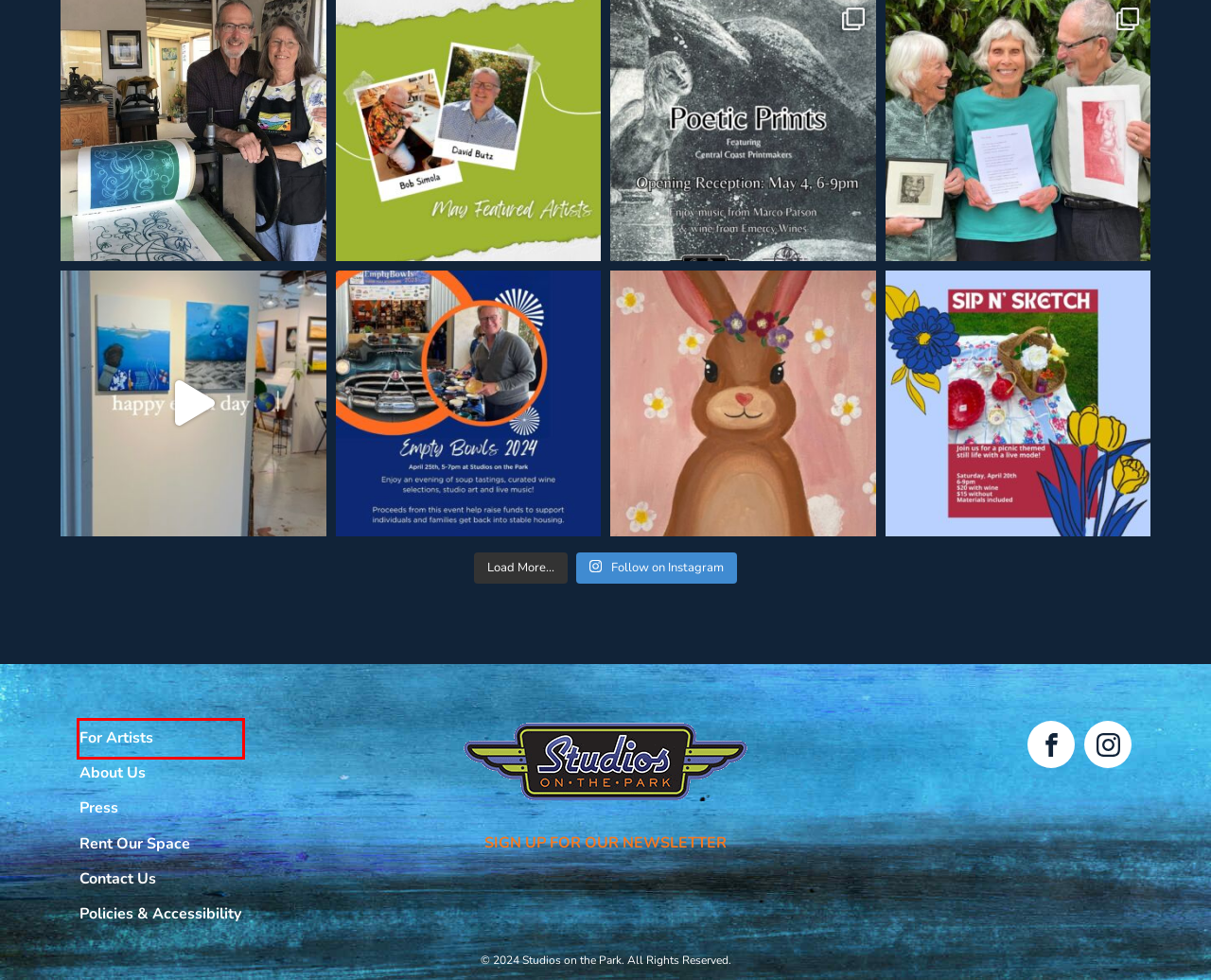With the provided screenshot showing a webpage and a red bounding box, determine which webpage description best fits the new page that appears after clicking the element inside the red box. Here are the options:
A. Studios on the Park Highlights 'pARTners' - Studios on the Park
B. Calendar - Studios on the Park
C. Deck the Halls with Art from Studios on the Park - Studios on the Park
D. Rent Our Space - Studios on the Park
E. Press - Studios on the Park
F. Policies & Accessibility - Studios on the Park
G. Contact Us - Studios on the Park
H. For Artists - Studios on the Park

H